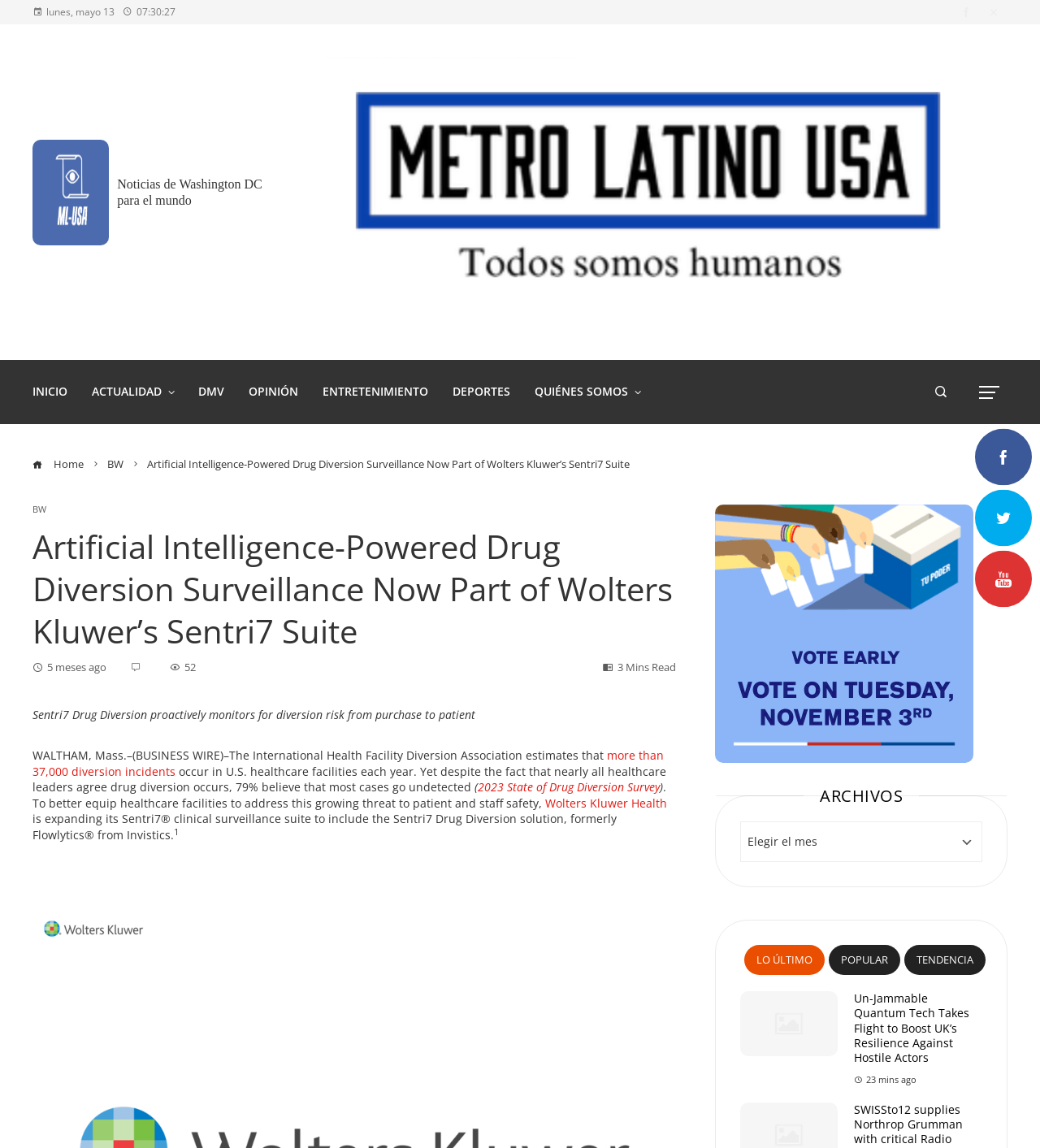Write an exhaustive caption that covers the webpage's main aspects.

This webpage is a news article from Metro Latino USA, a news site. At the top left, there is a date "lunes, mayo 13" and a link to the website's homepage with an accompanying image. Below this, there is a horizontal navigation menu with links to different sections of the website, including "INICIO", "ACTUALIDAD", "DMV", "OPINIÓN", "ENTRETENIMIENTO", "DEPORTES", and "QUIÉNES SOMOS".

On the top right, there is a section with an advertisement image and a link to the advertisement. Below this, there is a breadcrumbs navigation menu with links to the homepage and a category "BW".

The main content of the webpage is an article titled "Artificial Intelligence-Powered Drug Diversion Surveillance Now Part of Wolters Kluwer’s Sentri7 Suite". The article has a heading, a time stamp "5 meses ago", and a reading time "3 Mins Read". The article text is divided into several paragraphs, with links to external sources, such as the "2023 State of Drug Diversion Survey" and "Wolters Kluwer Health".

On the right side of the webpage, there are several sections, including a section with an advertisement image and a link to the advertisement, a section with a heading "ARCHIVOS" and a combobox to select archives, and a section with links to popular and trending articles.

At the bottom of the webpage, there are several news articles with images, headings, and timestamps, including "Un-Jammable Quantum Tech Takes Flight to Boost UK’s Resilience Against Hostile Actors" and "SWISSto12 supplies Northrop Grumman with critical Radio Frequency products for a GEOStar-3 Commercial Satellite Program".